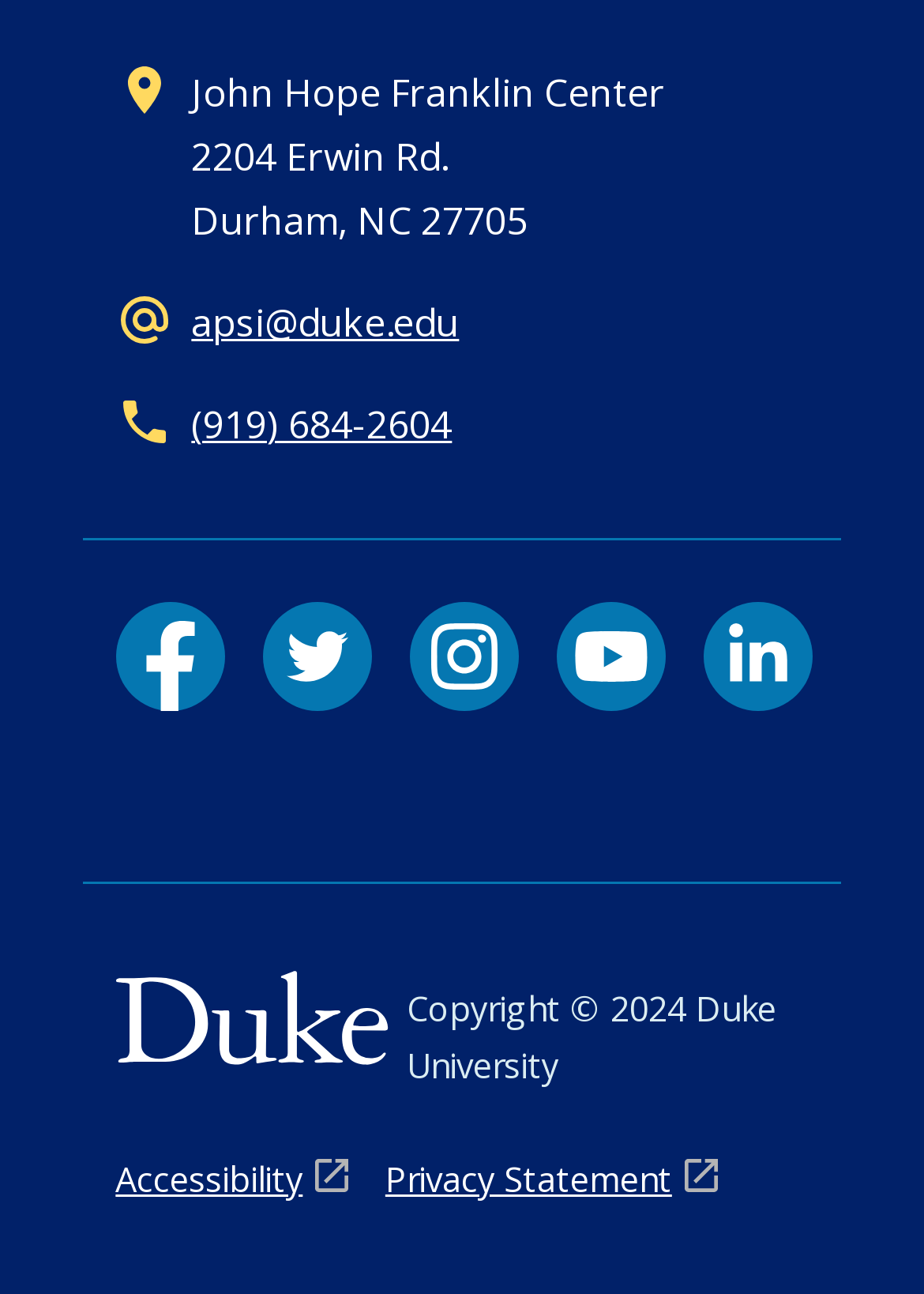What year is the copyright?
Craft a detailed and extensive response to the question.

The copyright year can be found in the StaticText element with the text '2024' at coordinates [0.66, 0.761, 0.743, 0.796].